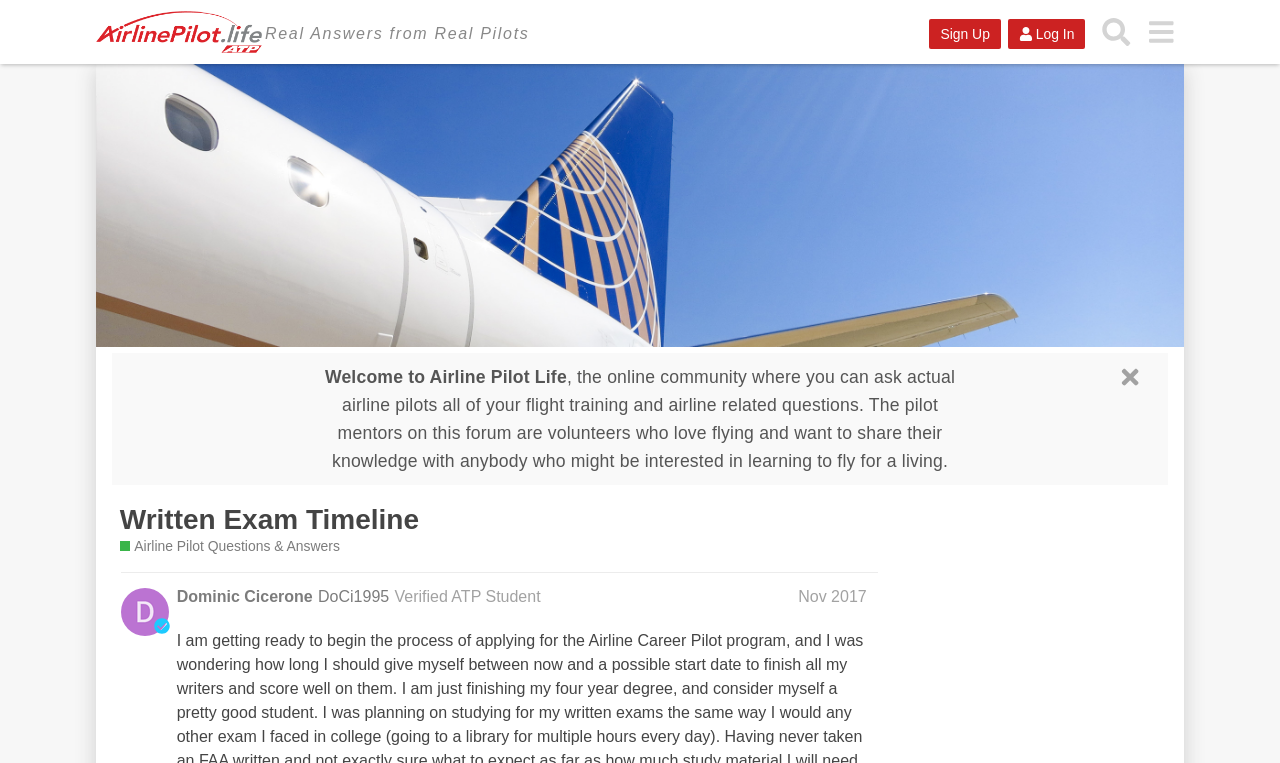Given the description of the UI element: "Resurrectionists in the world", predict the bounding box coordinates in the form of [left, top, right, bottom], with each value being a float between 0 and 1.

None